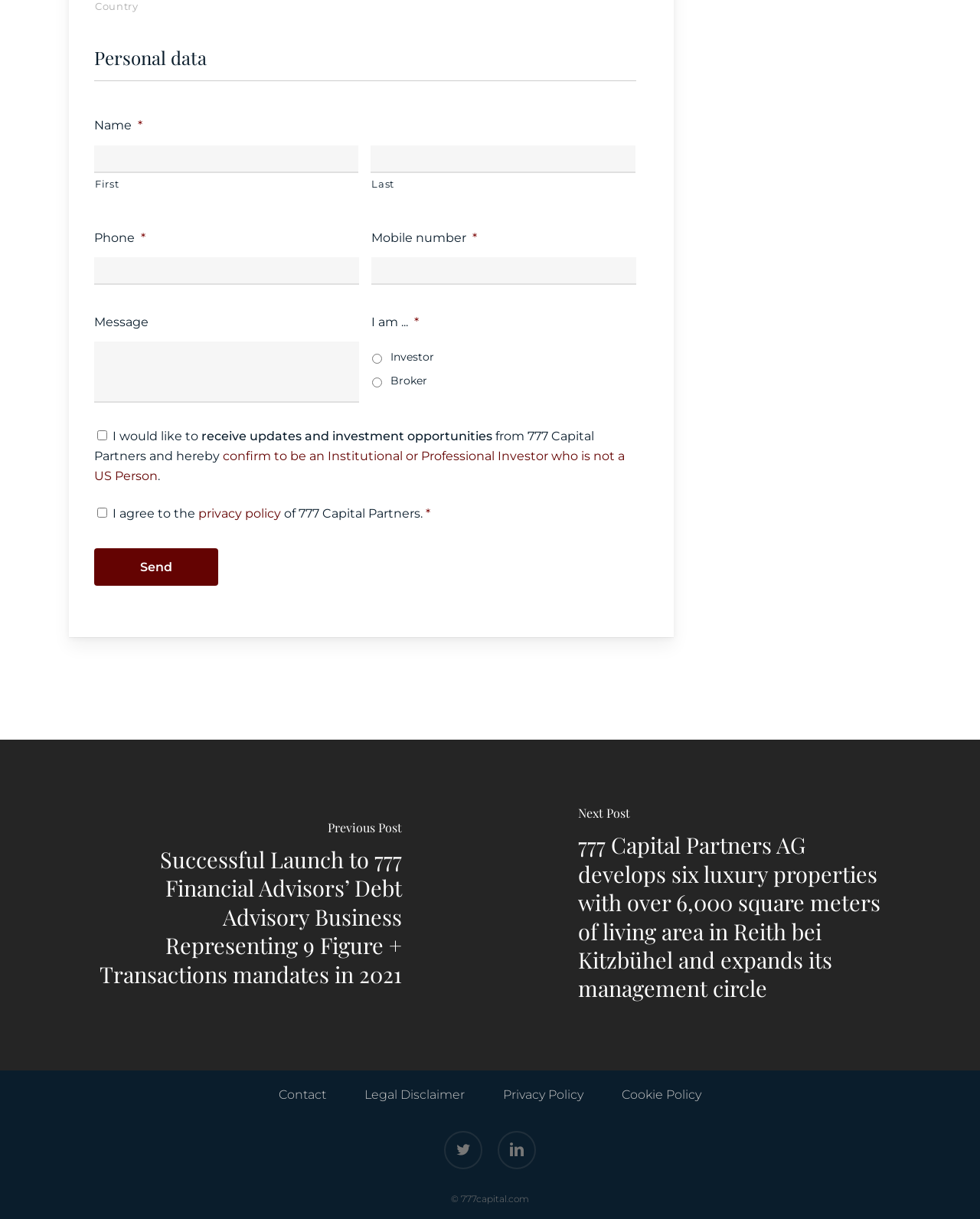What is the topic of the previous post?
Answer with a single word or phrase, using the screenshot for reference.

Debt Advisory Business